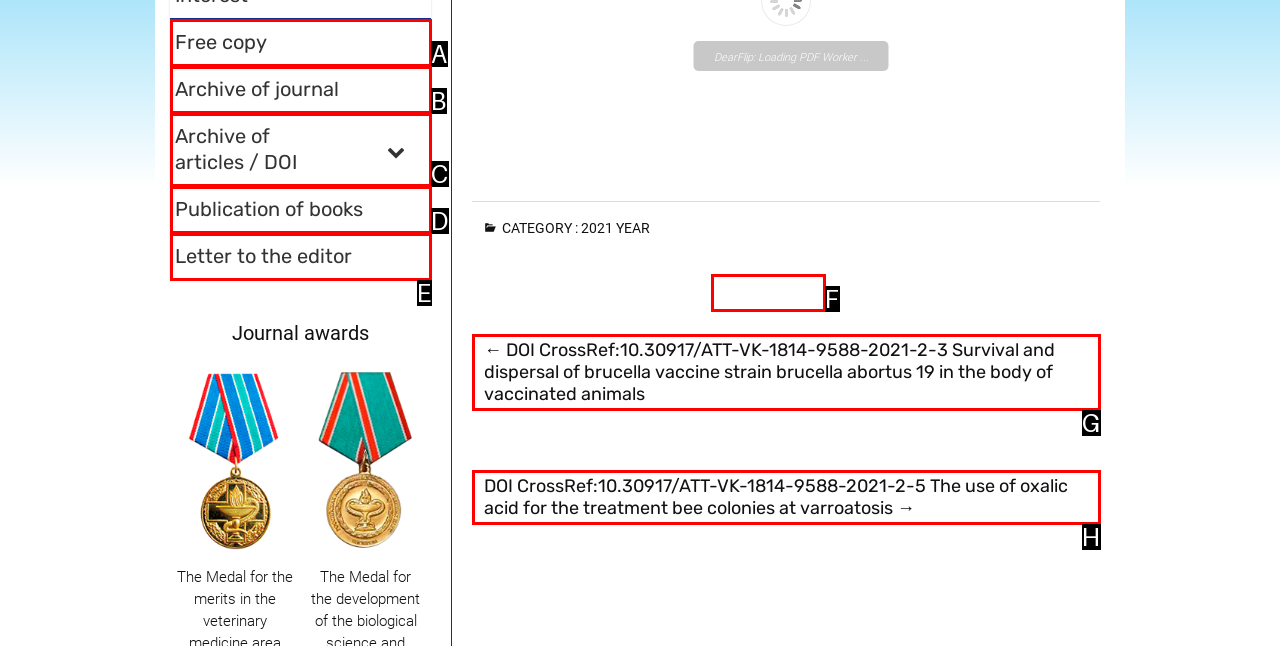Choose the HTML element that best fits the given description: Letter to the editor. Answer by stating the letter of the option.

E